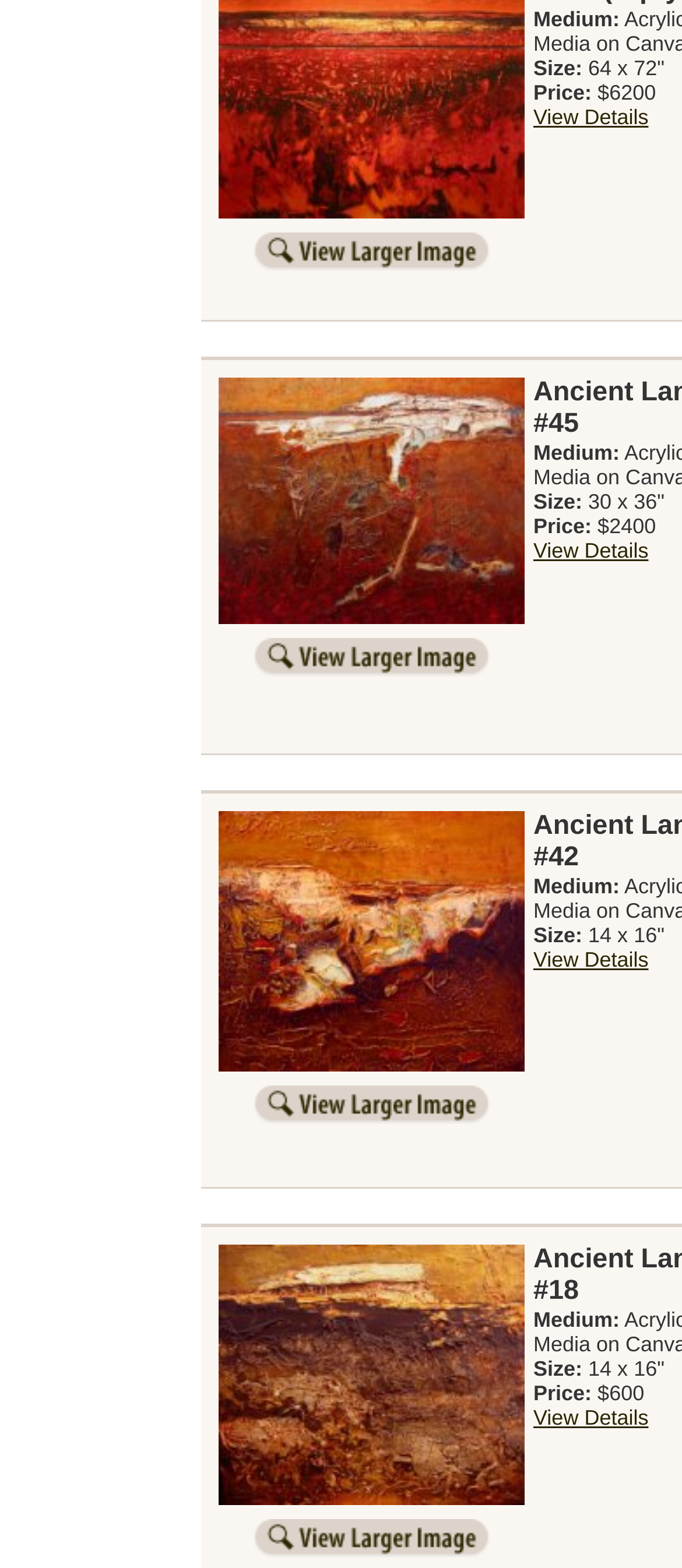What is the size of the third product?
Use the screenshot to answer the question with a single word or phrase.

14 x 16